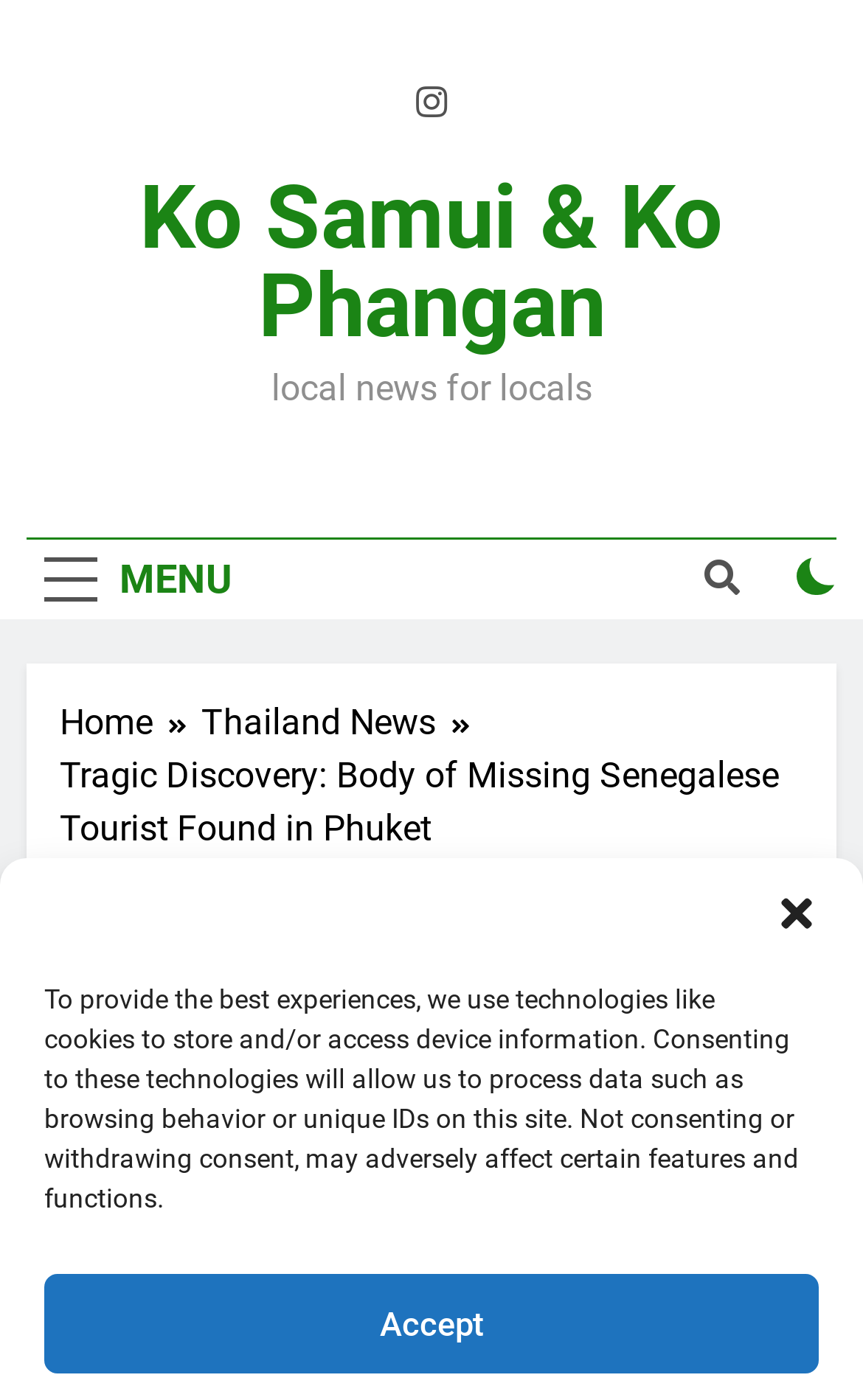Refer to the element description Thailand News and identify the corresponding bounding box in the screenshot. Format the coordinates as (top-left x, top-left y, bottom-right x, bottom-right y) with values in the range of 0 to 1.

[0.082, 0.7, 0.4, 0.742]